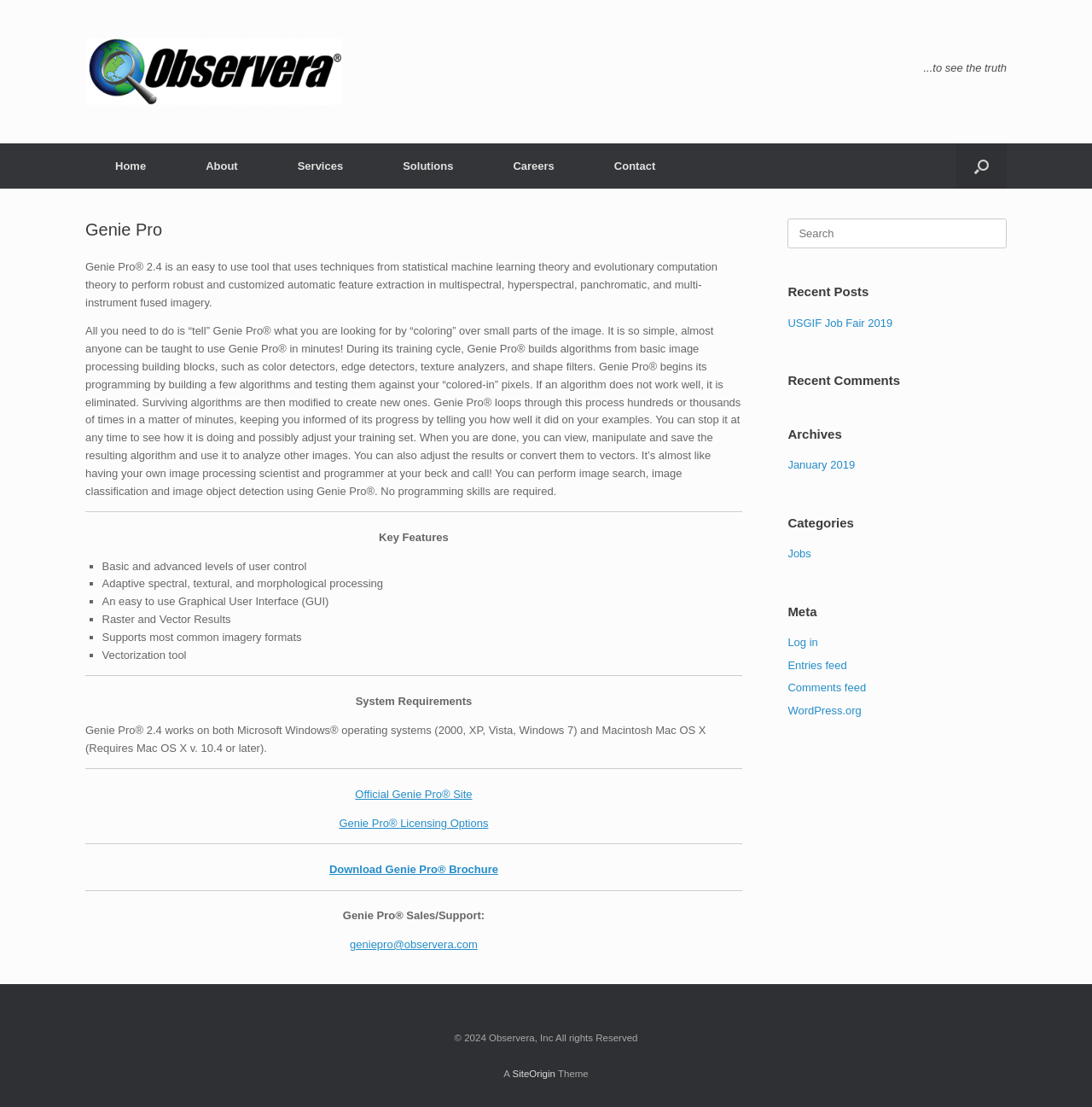Please provide a comprehensive response to the question based on the details in the image: How can I contact Genie Pro sales and support?

The webpage provides a link to contact Genie Pro sales and support, which is an email address geniepro@observera.com.